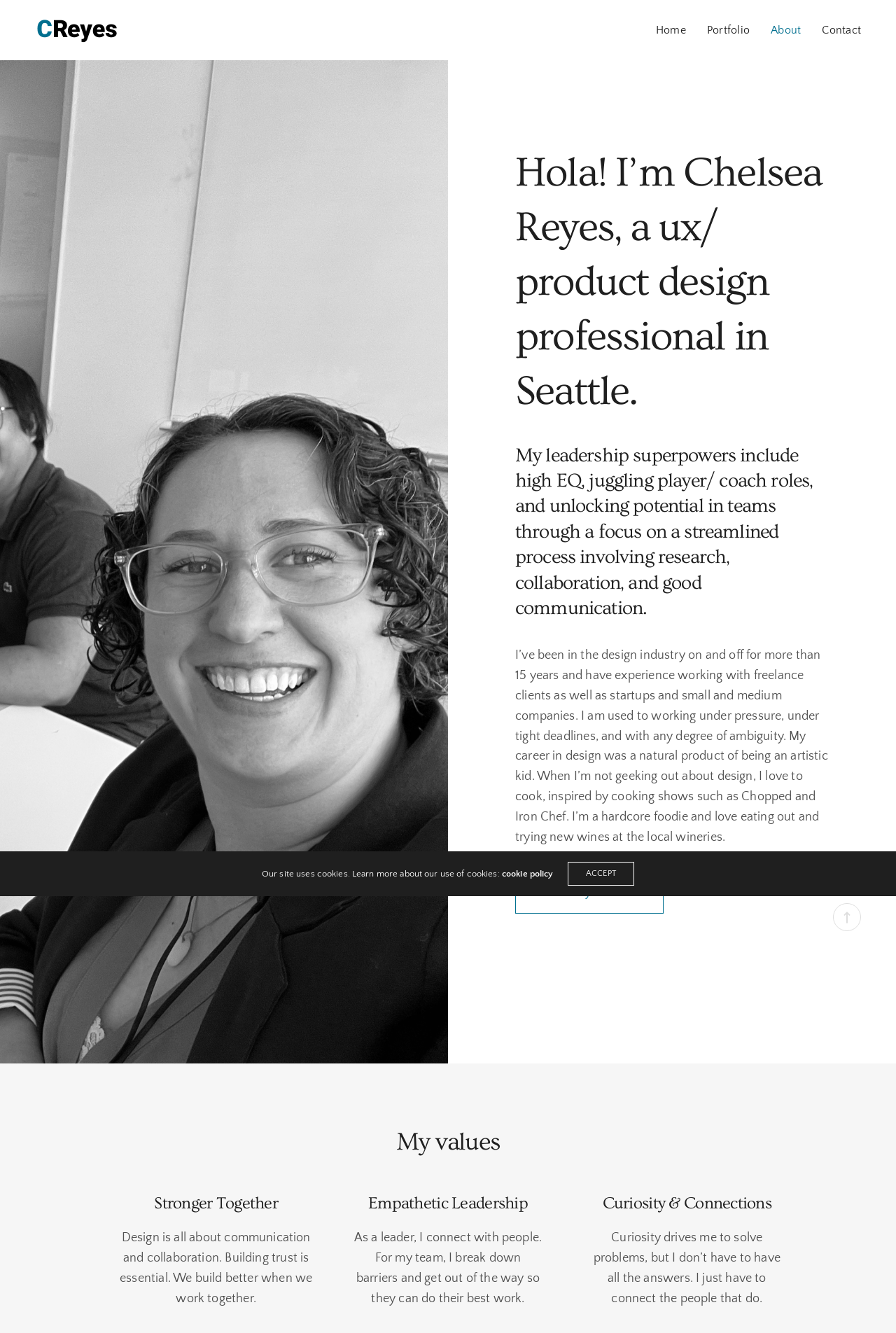Can you determine the main header of this webpage?

Hola! I’m Chelsea Reyes, a ux/  product design professional in Seattle.